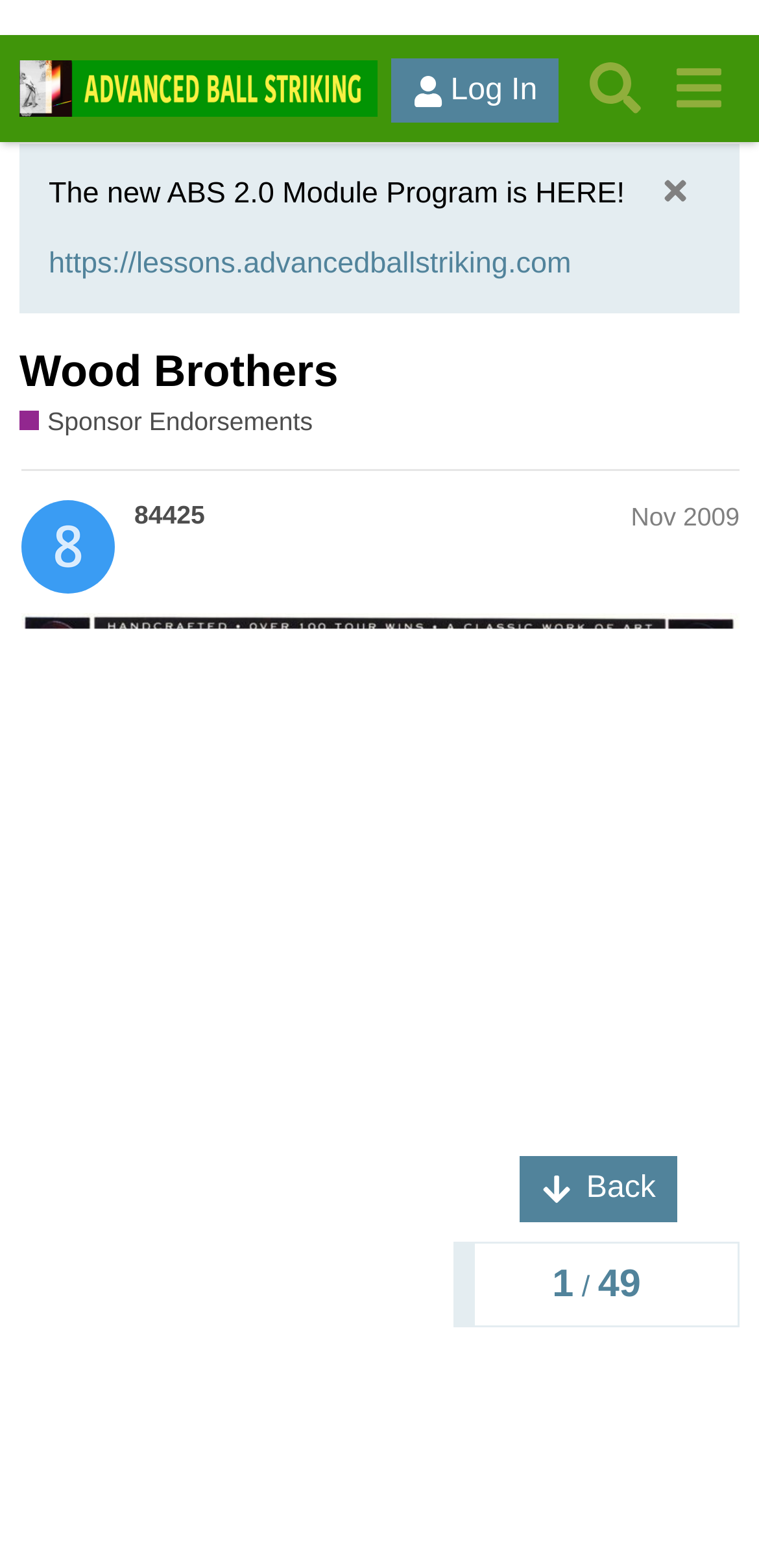Find the bounding box coordinates of the clickable area required to complete the following action: "Go to the Wood Brothers page".

[0.026, 0.197, 0.446, 0.23]